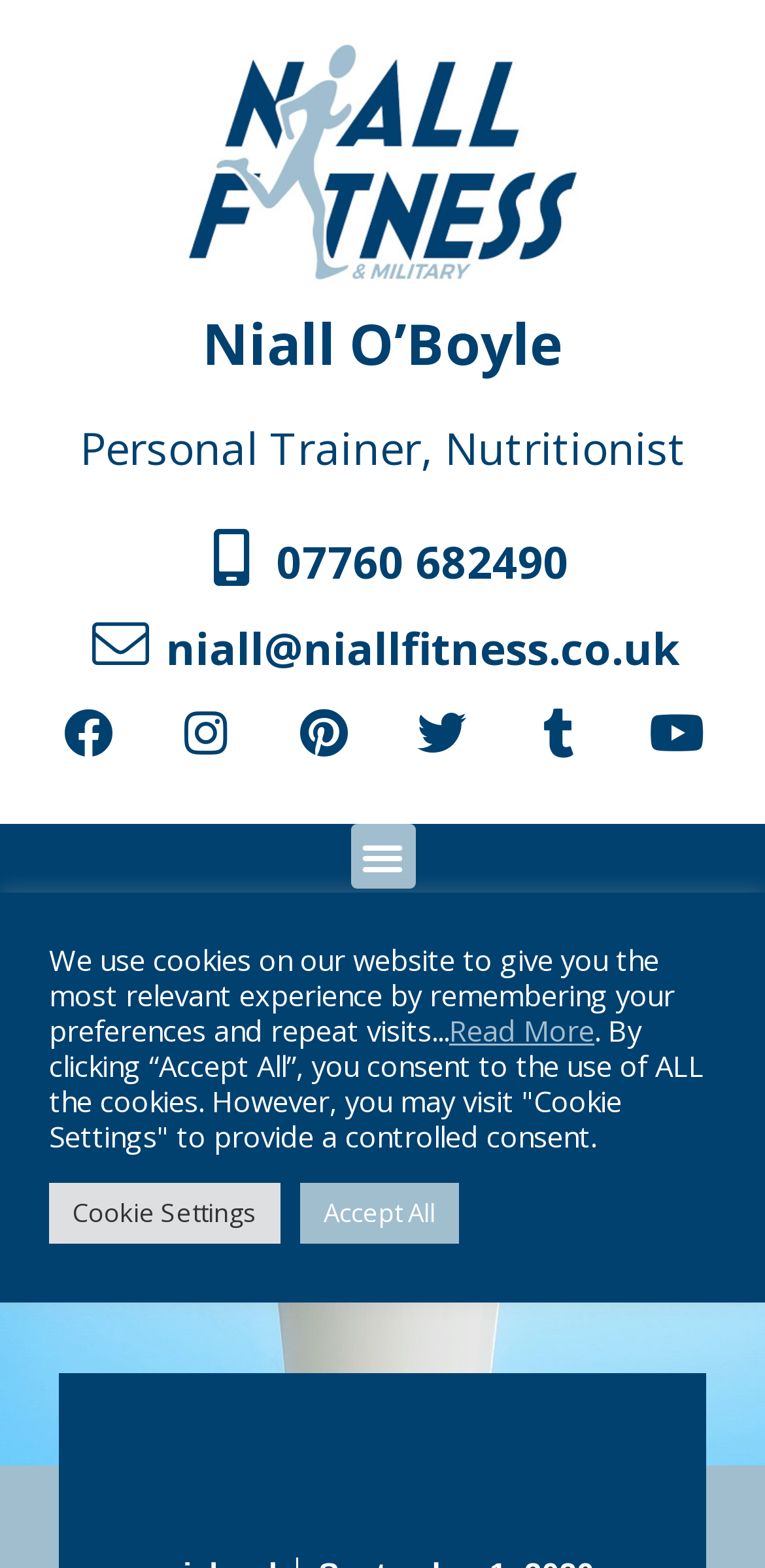Locate the bounding box coordinates of the clickable element to fulfill the following instruction: "call Niall O'Boyle". Provide the coordinates as four float numbers between 0 and 1 in the format [left, top, right, bottom].

[0.026, 0.34, 0.974, 0.377]